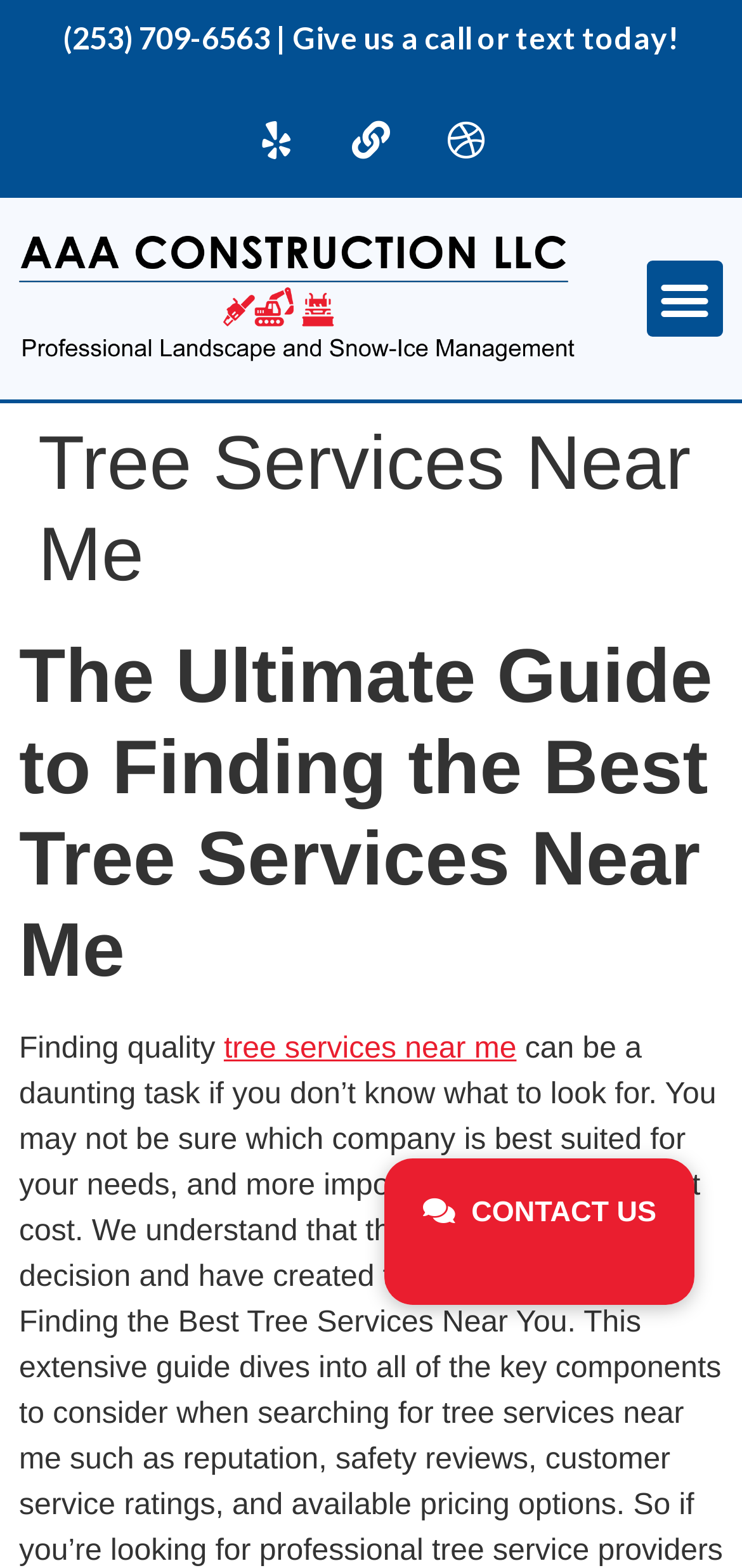Identify the bounding box for the given UI element using the description provided. Coordinates should be in the format (top-left x, top-left y, bottom-right x, bottom-right y) and must be between 0 and 1. Here is the description: Menu

[0.871, 0.166, 0.974, 0.215]